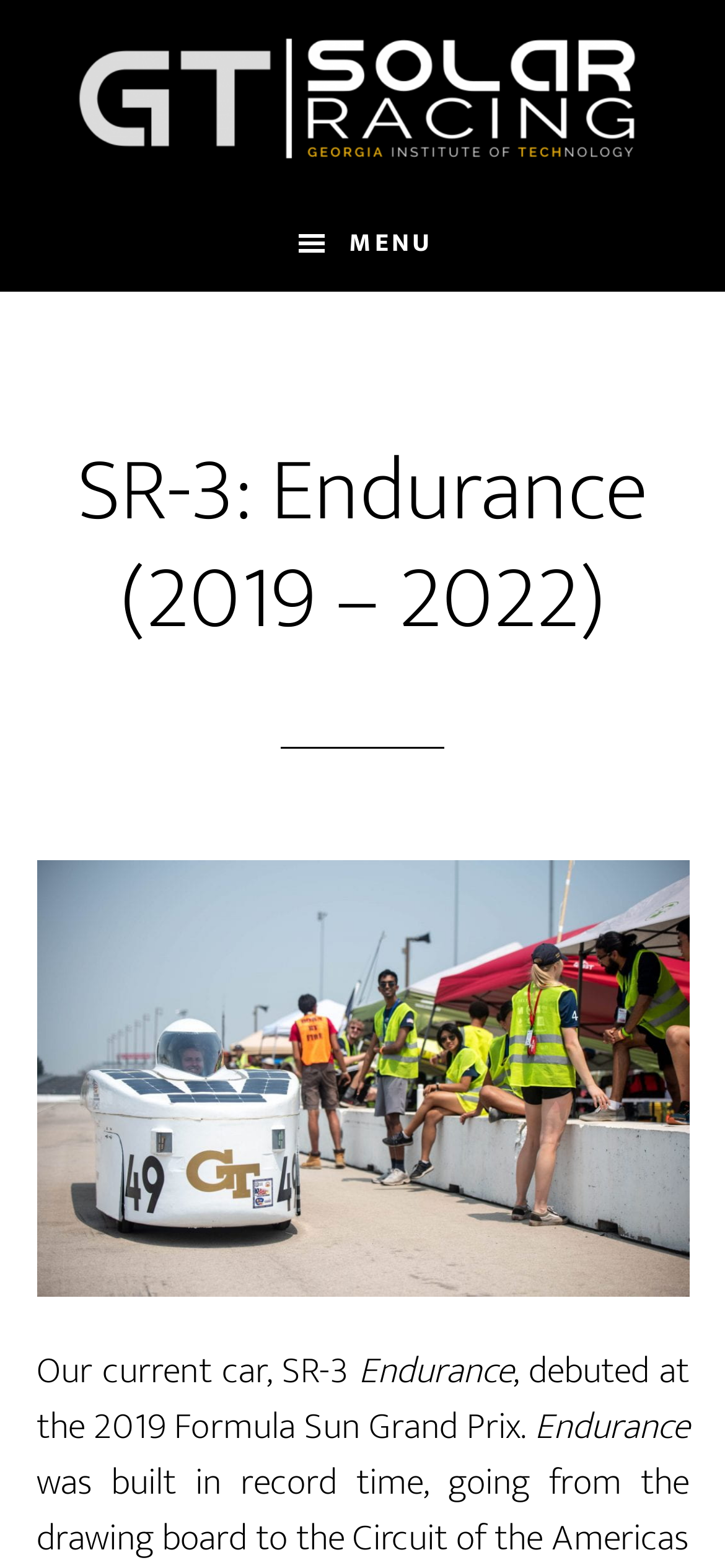What is the type of SR-3?
Using the image, answer in one word or phrase.

Endurance